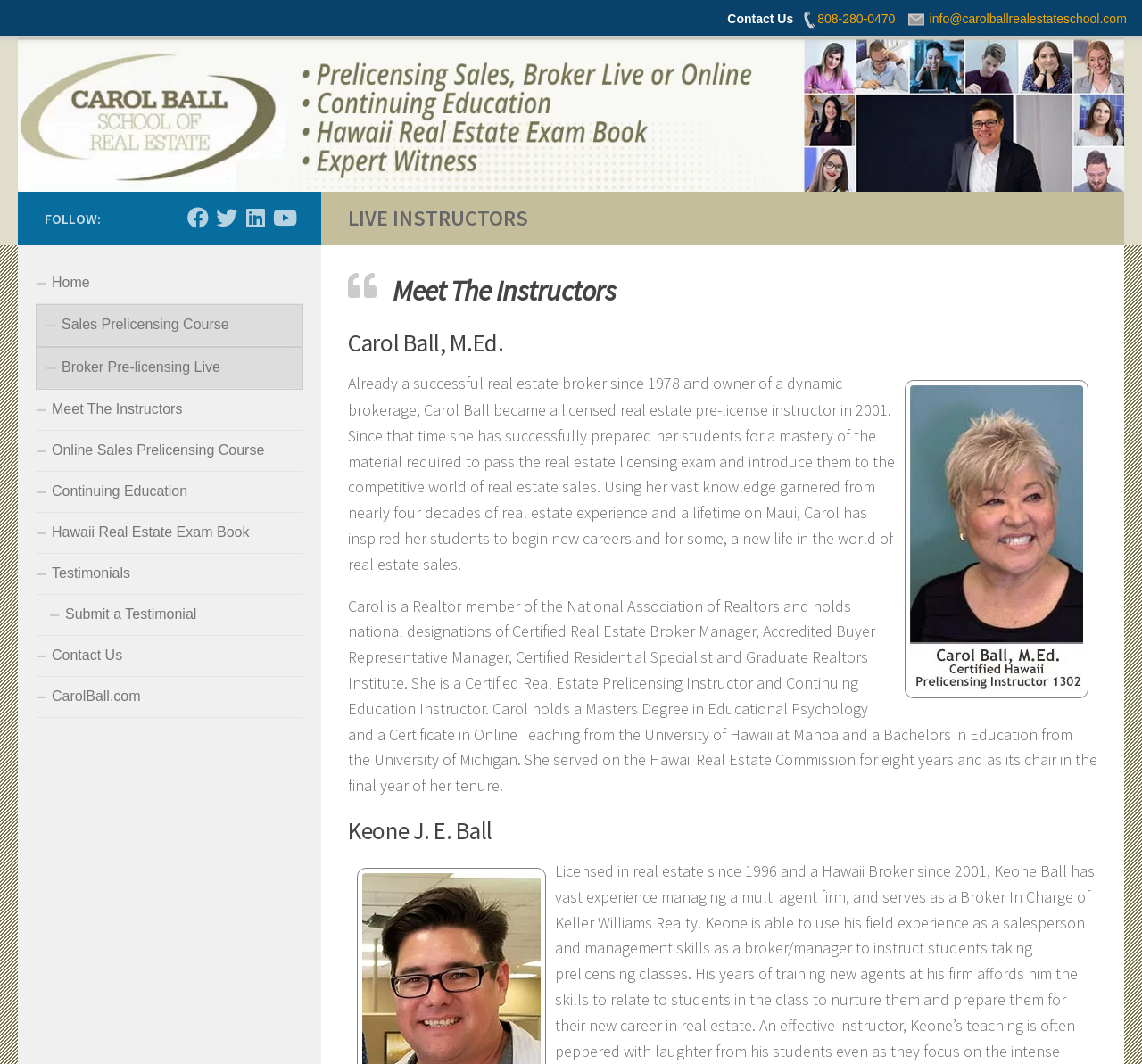Write a detailed summary of the webpage, including text, images, and layout.

This webpage is about Carol Ball Real Estate School, specifically highlighting the live instructors, Carol Ball and Keone Ball. At the top right corner, there is a "Contact Us" heading with a phone number and email address, accompanied by small phone and email icons. Below this, there is a prominent link to skip to the content.

The main content area is dominated by a large image of Carol Ball, with a heading "LIVE INSTRUCTORS" above it. Below the image, there are two headings, "Meet The Instructors" and "Carol Ball, M.Ed.", followed by a lengthy paragraph describing Carol Ball's background and experience in the real estate industry. The paragraph is divided into two sections, with the first part discussing her career as a real estate broker and instructor, and the second part listing her various certifications and educational background.

To the left of Carol Ball's image, there is a section with social media links, including Facebook, Twitter, LinkedIn, and YouTube, labeled "FOLLOW:". Below this, there is a navigation menu with links to various pages, including the home page, sales prelicensing course, broker pre-licensing live, meet the instructors, online sales prelicensing course, continuing education, Hawaii real estate exam book, testimonials, and contact us.

At the very top of the page, there is a link to Carol Ball Real Estate School, accompanied by a small image of the school's logo.